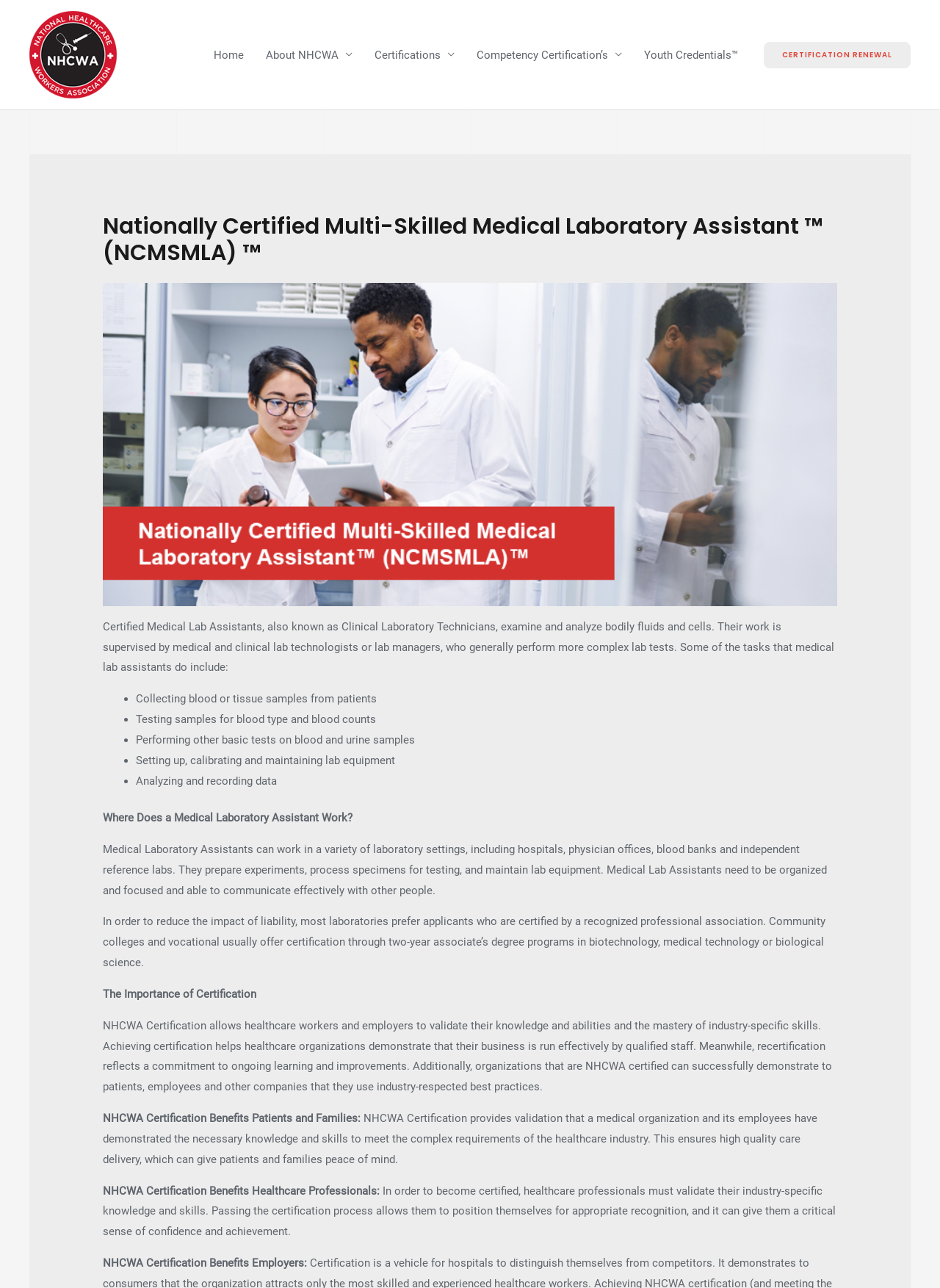Determine and generate the text content of the webpage's headline.

Nationally Certified Multi-Skilled Medical Laboratory Assistant ™ (NCMSMLA) ™